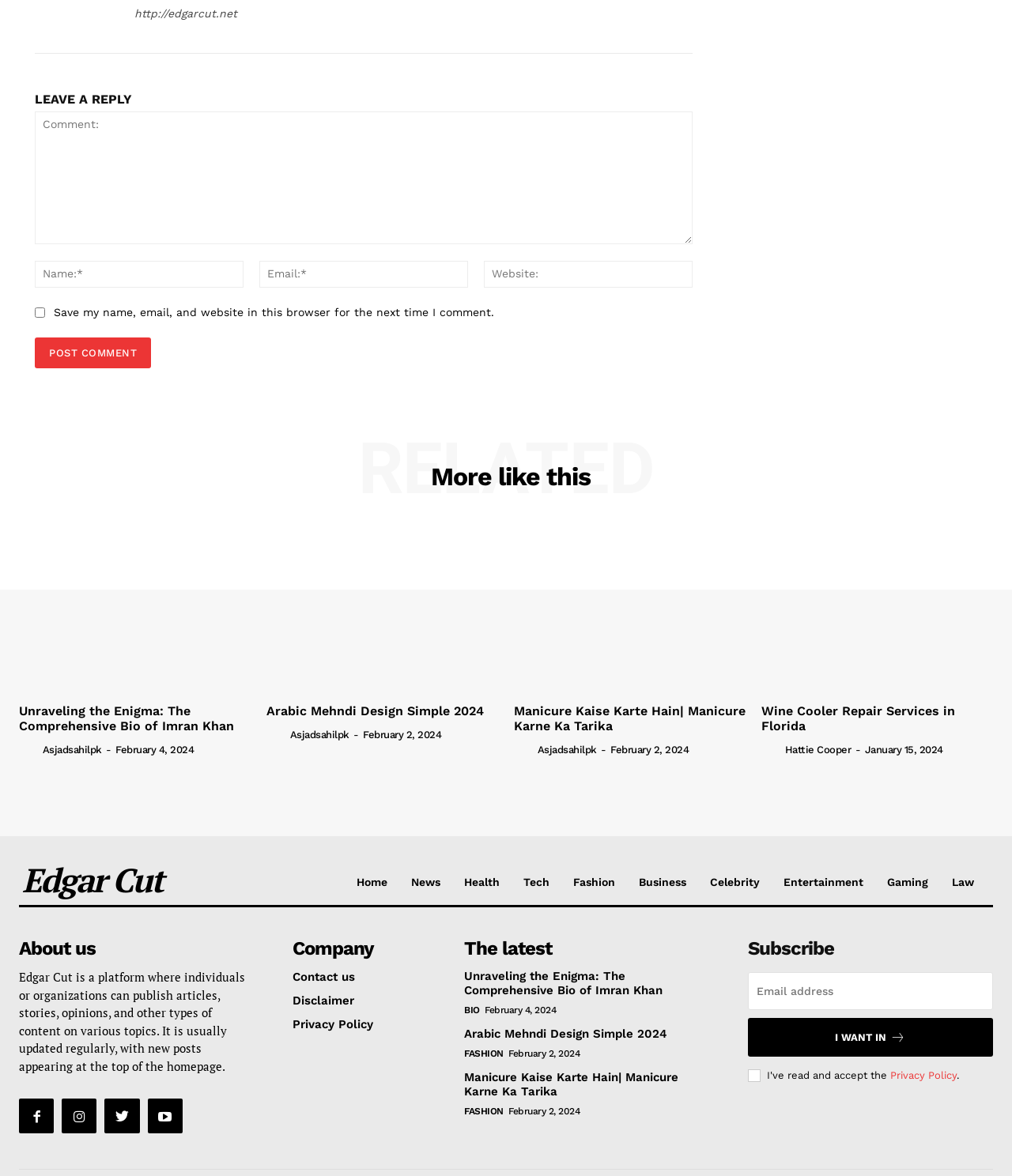Could you provide the bounding box coordinates for the portion of the screen to click to complete this instruction: "Leave a reply"?

[0.034, 0.079, 0.685, 0.09]